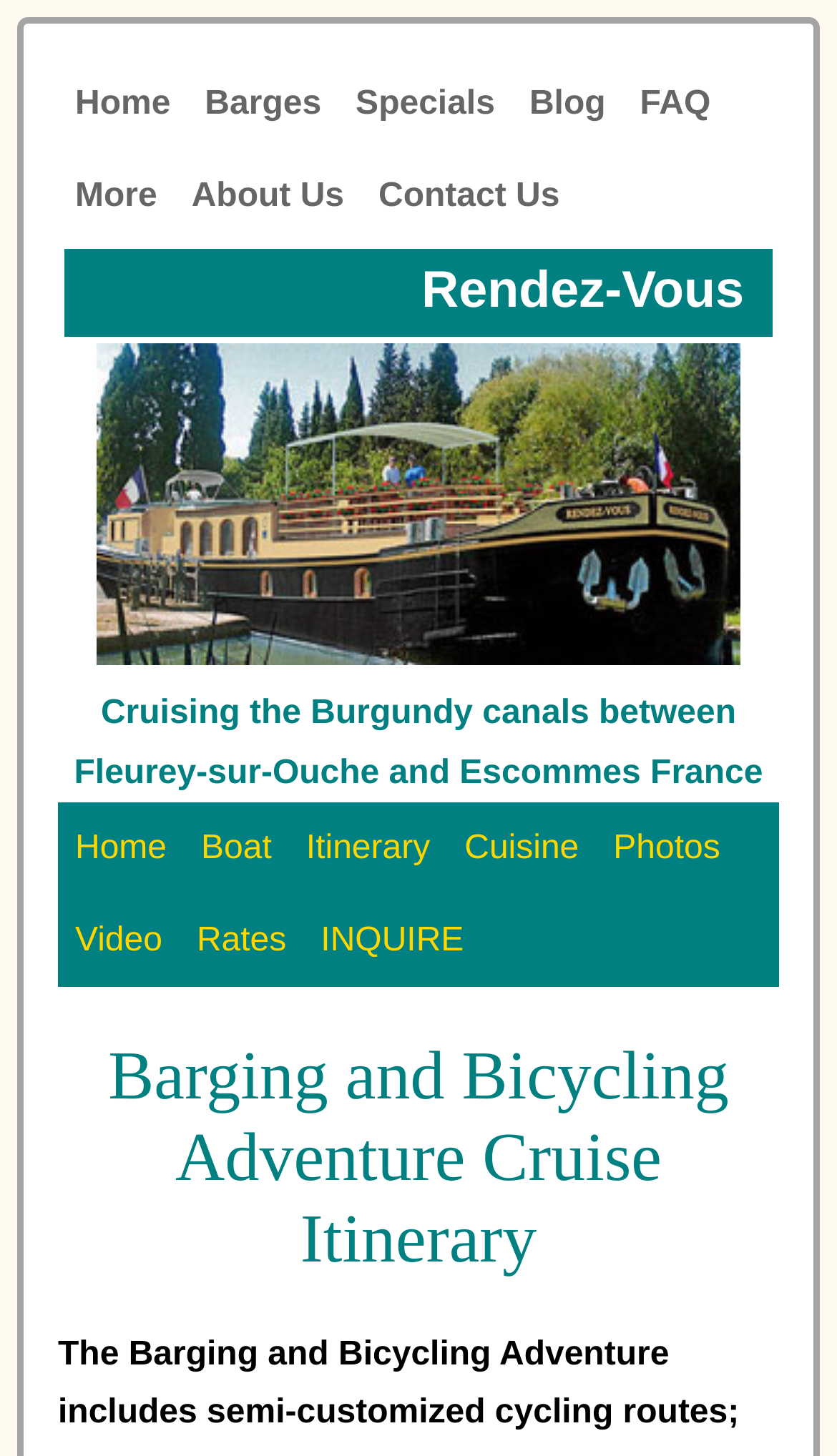What is the destination of the cruise?
Examine the image closely and answer the question with as much detail as possible.

I found the destination of the cruise in the static text element, which is 'Cruising the Burgundy canals between Fleurey-sur-Ouche and Escommes France'.